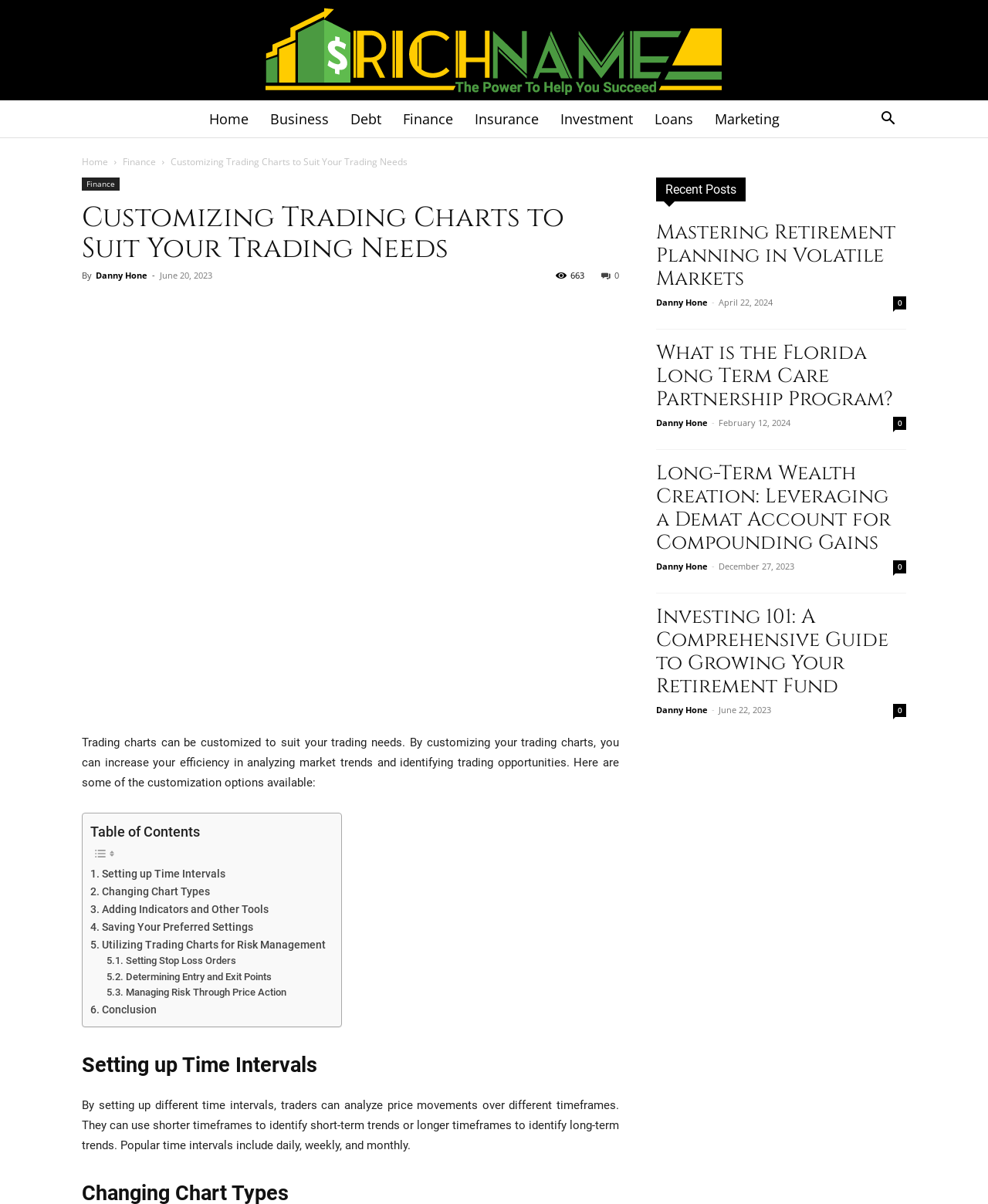Articulate a complete and detailed caption of the webpage elements.

This webpage is about customizing trading charts to suit individual trading needs. At the top, there is a link to the website's homepage, "Richname.net – The power to help you succeed", followed by a navigation menu with links to various categories such as "Home", "Business", "Debt", "Finance", and more. A search button is located on the top right corner.

Below the navigation menu, there is a header section with the title "Customizing Trading Charts to Suit Your Trading Needs" and a subheading that reads "By customizing your trading charts, you can increase your efficiency in analyzing market trends and identifying trading opportunities." 

On the left side, there is a table of contents with links to different sections of the article, including "Setting up Time Intervals", "Changing Chart Types", and "Utilizing Trading Charts for Risk Management". 

The main content of the article is divided into sections, each discussing a specific aspect of customizing trading charts. The first section, "Setting up Time Intervals", explains how traders can analyze price movements over different timeframes. 

On the right side, there is a complementary section with a heading "Recent Posts" that lists several recent articles, including "Mastering Retirement Planning in Volatile Markets", "What is the Florida Long Term Care Partnership Program?", and "Long-Term Wealth Creation: Leveraging a Demat Account for Compounding Gains". Each article is accompanied by the author's name, date, and a link to the full article.